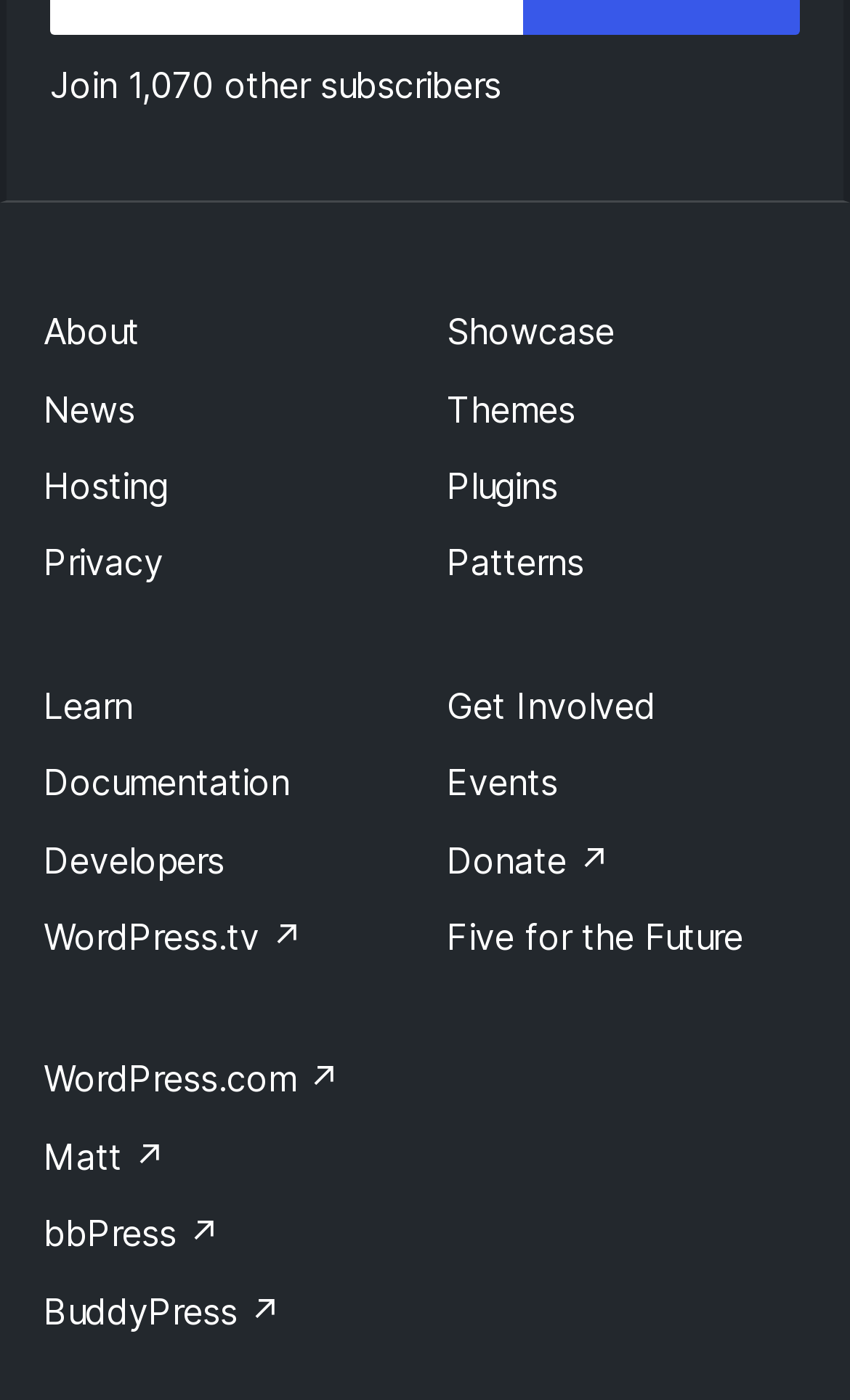Provide the bounding box coordinates of the UI element this sentence describes: "Donate ↗".

[0.526, 0.599, 0.718, 0.63]